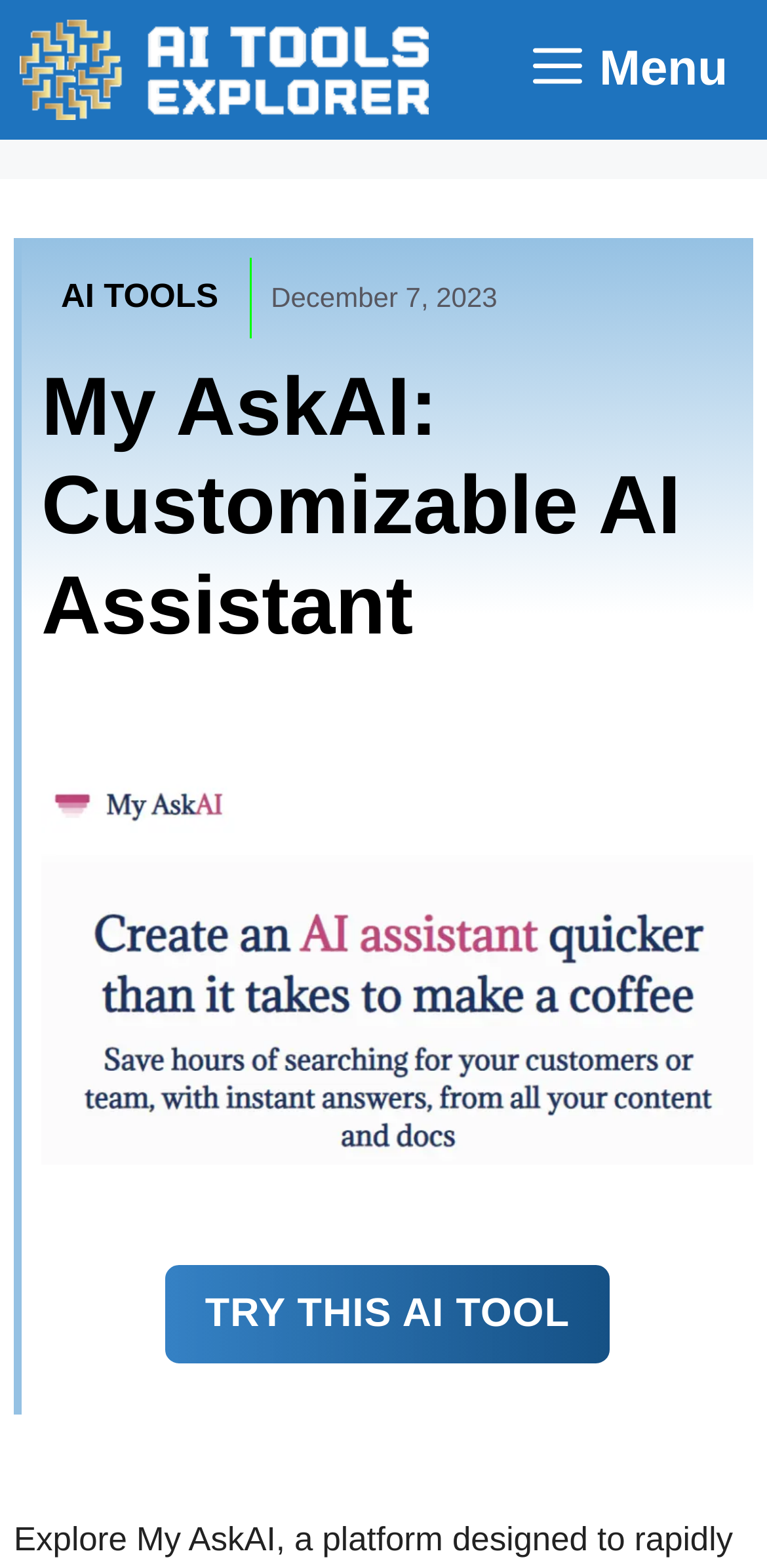Determine the main heading text of the webpage.

My AskAI: Customizable AI Assistant